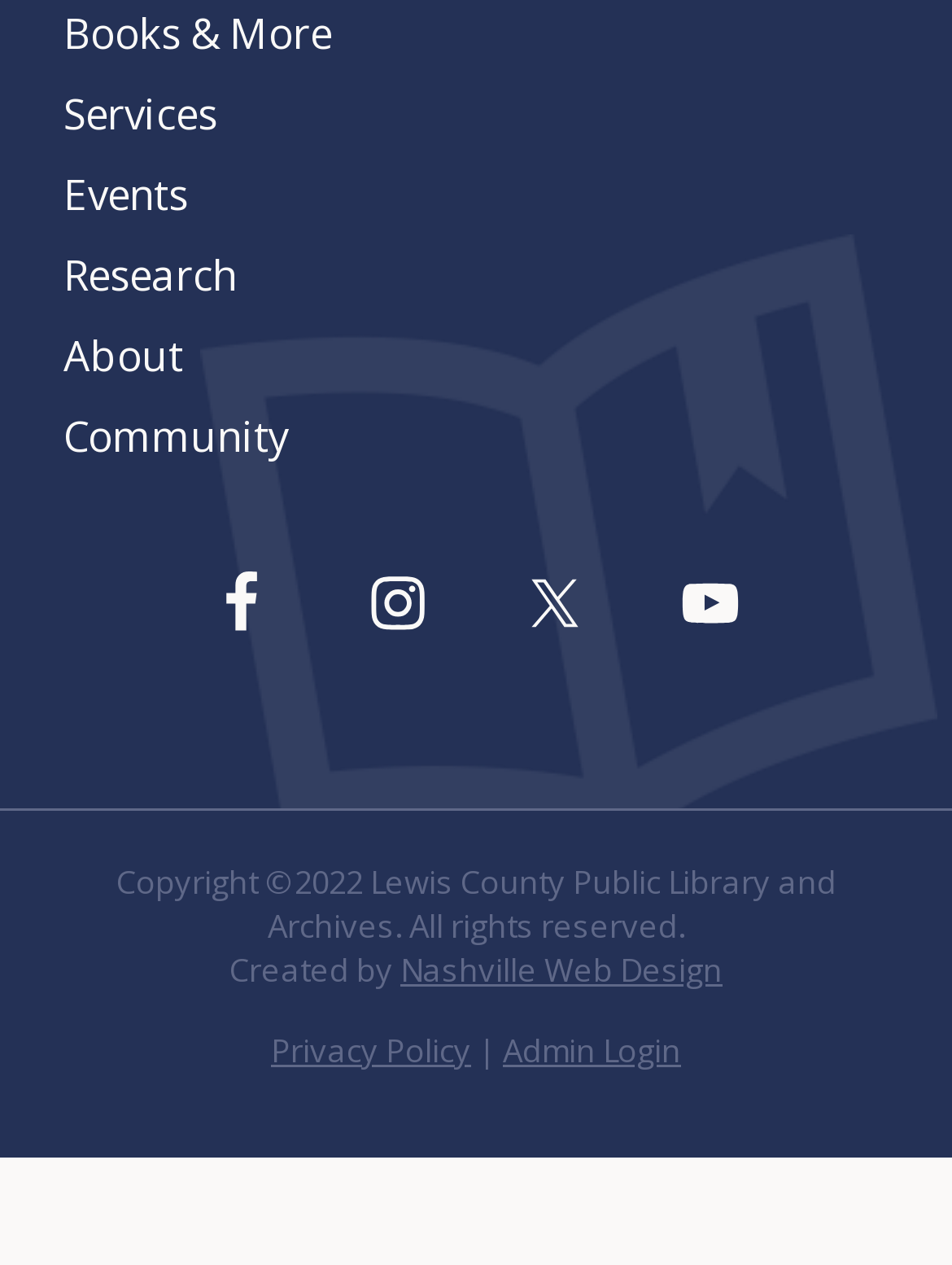What are the social media platforms available?
Deliver a detailed and extensive answer to the question.

The webpage has a section with links to social media platforms, which are Facebook, Instagram, Twitter, and YouTube, as indicated by the image and link elements with corresponding text.